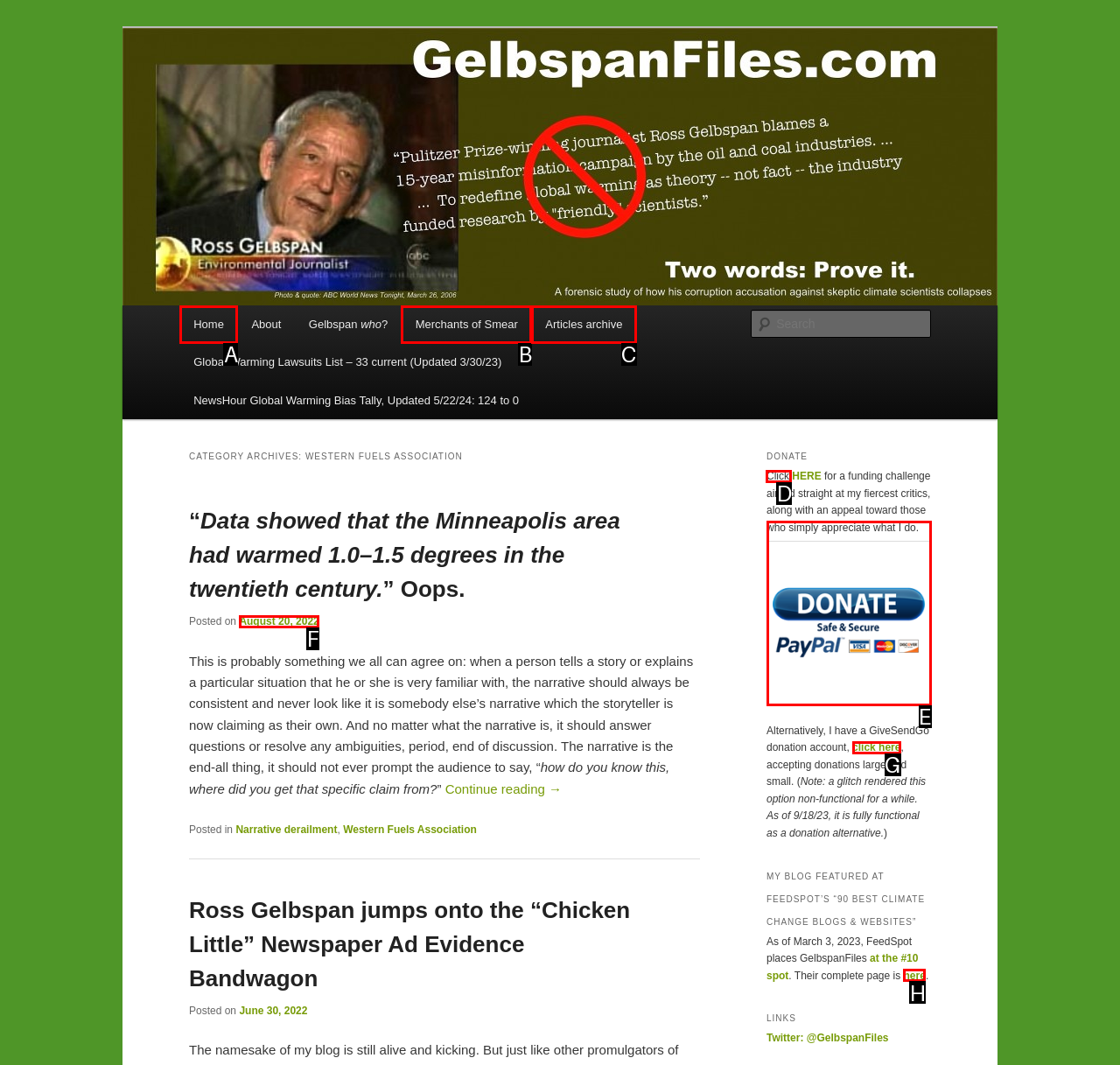Tell me which one HTML element I should click to complete the following task: Donate to the website Answer with the option's letter from the given choices directly.

D